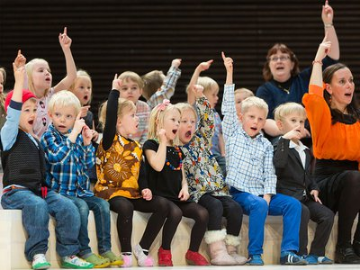Illustrate the image with a detailed and descriptive caption.

A lively group of young children and their instructor is captured in this vibrant image, showcasing an energetic moment filled with excitement and enthusiasm. The children, dressed in colorful outfits, sit on a stage or a platform, raising their hands with joy. Their expressions range from exuberant smiles to wide-eyed surprise, reflecting a fun and engaging activity, possibly a performance or a participatory event. Behind them, an adult, likely their teacher or leader, stands with a welcoming smile, joining in the excitement. This scene illustrates the spirit of community and learning, highlighting the importance of active participation in educational settings.